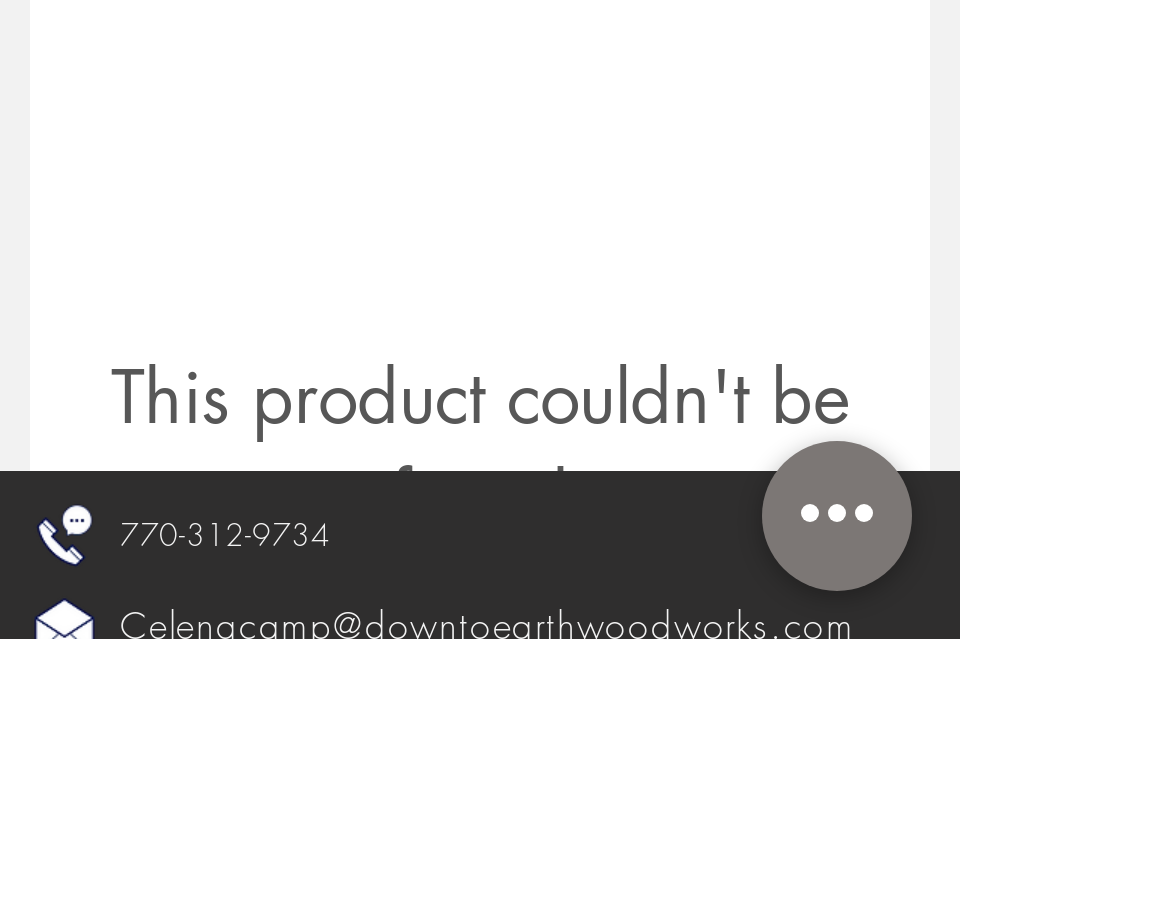Using the webpage screenshot, locate the HTML element that fits the following description and provide its bounding box: "request a consultation".

[0.026, 0.772, 0.438, 0.862]